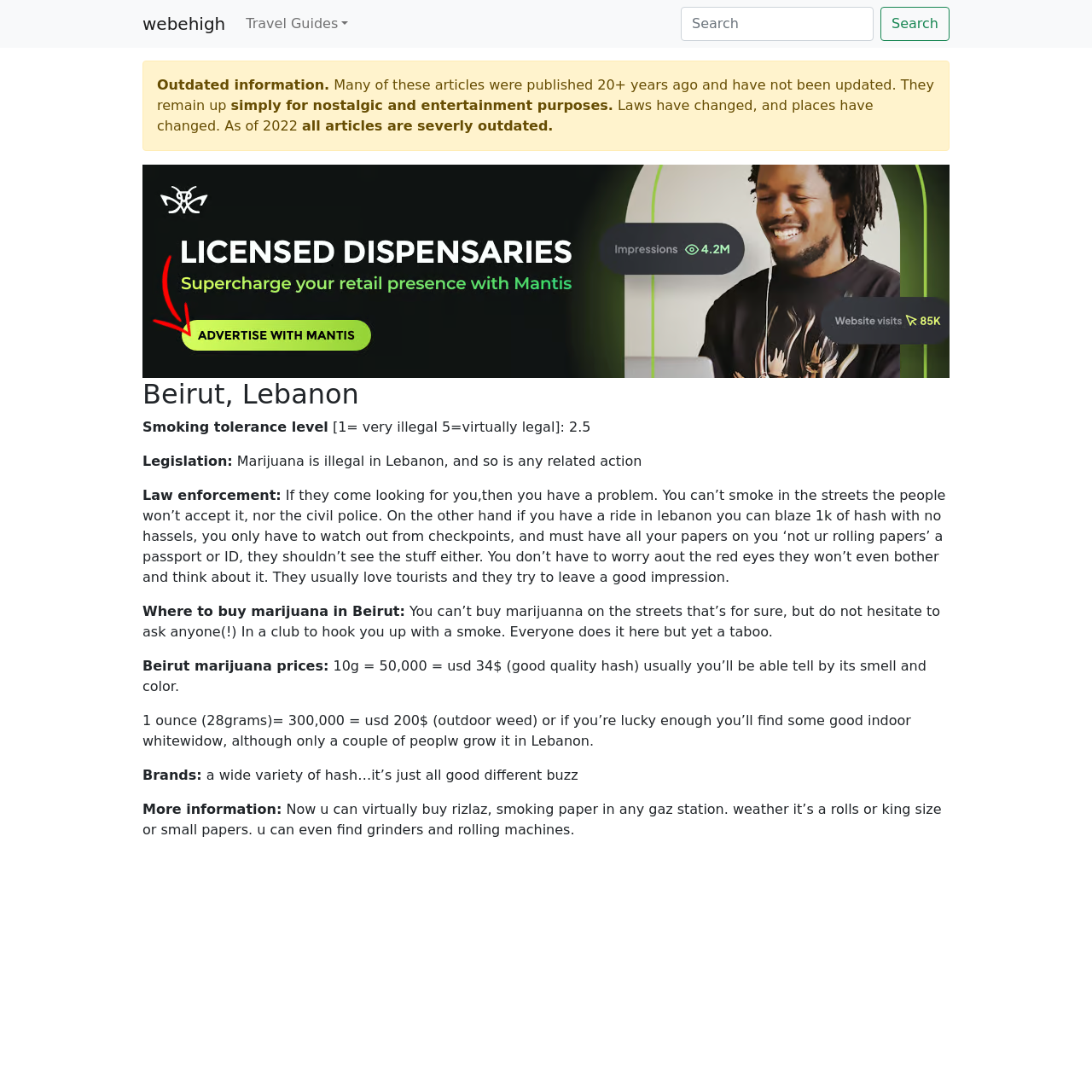What is the price of 10g of good quality hash in Beirut?
Using the image as a reference, answer the question in detail.

The webpage provides information about the prices of marijuana in Beirut, including the price of 10g of good quality hash, which is 50,000 Lebanese pounds, equivalent to USD 34.